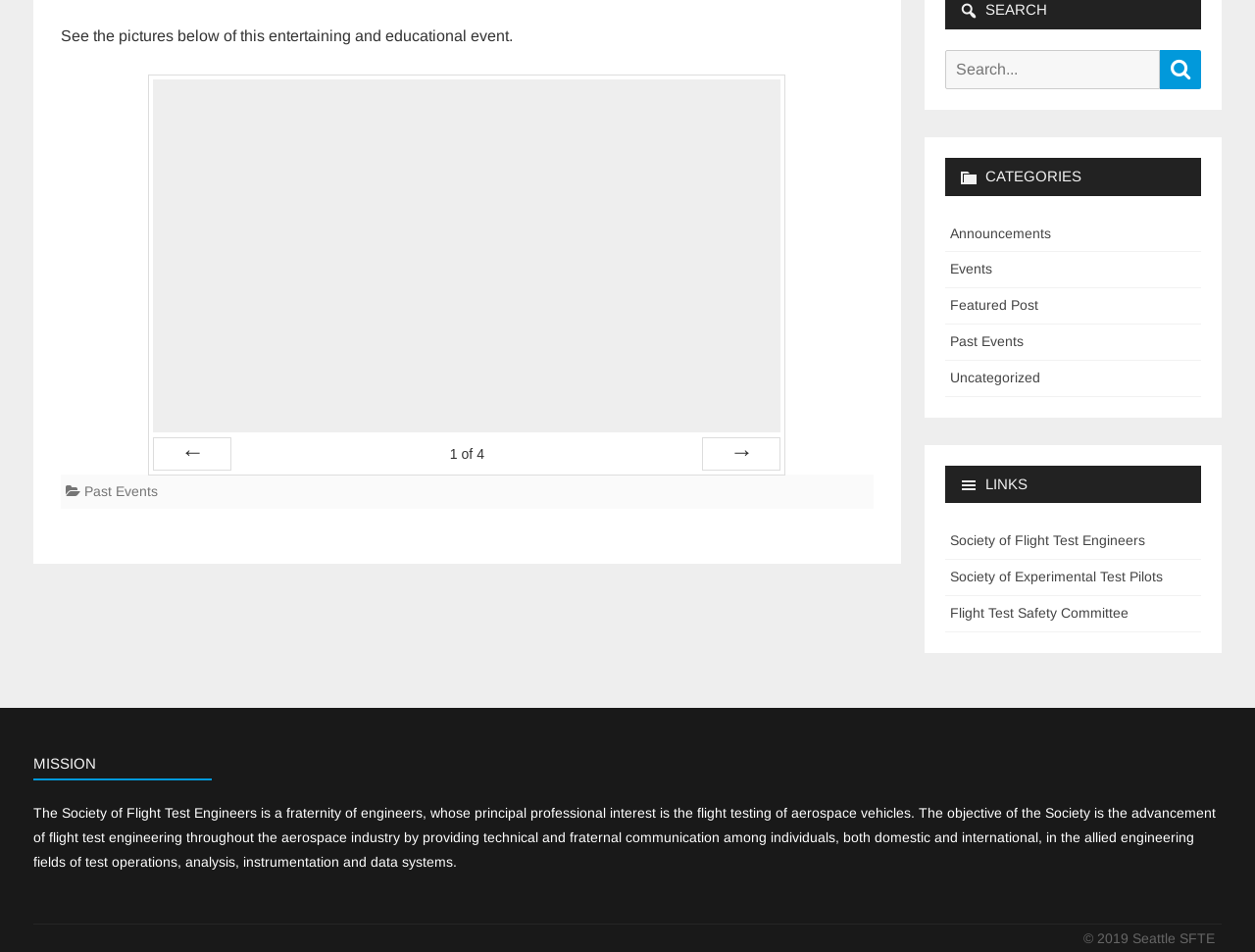What is the search button icon?
Offer a detailed and exhaustive answer to the question.

The search button has an icon represented by the Unicode character '', which is a magnifying glass icon commonly used to represent search functionality.